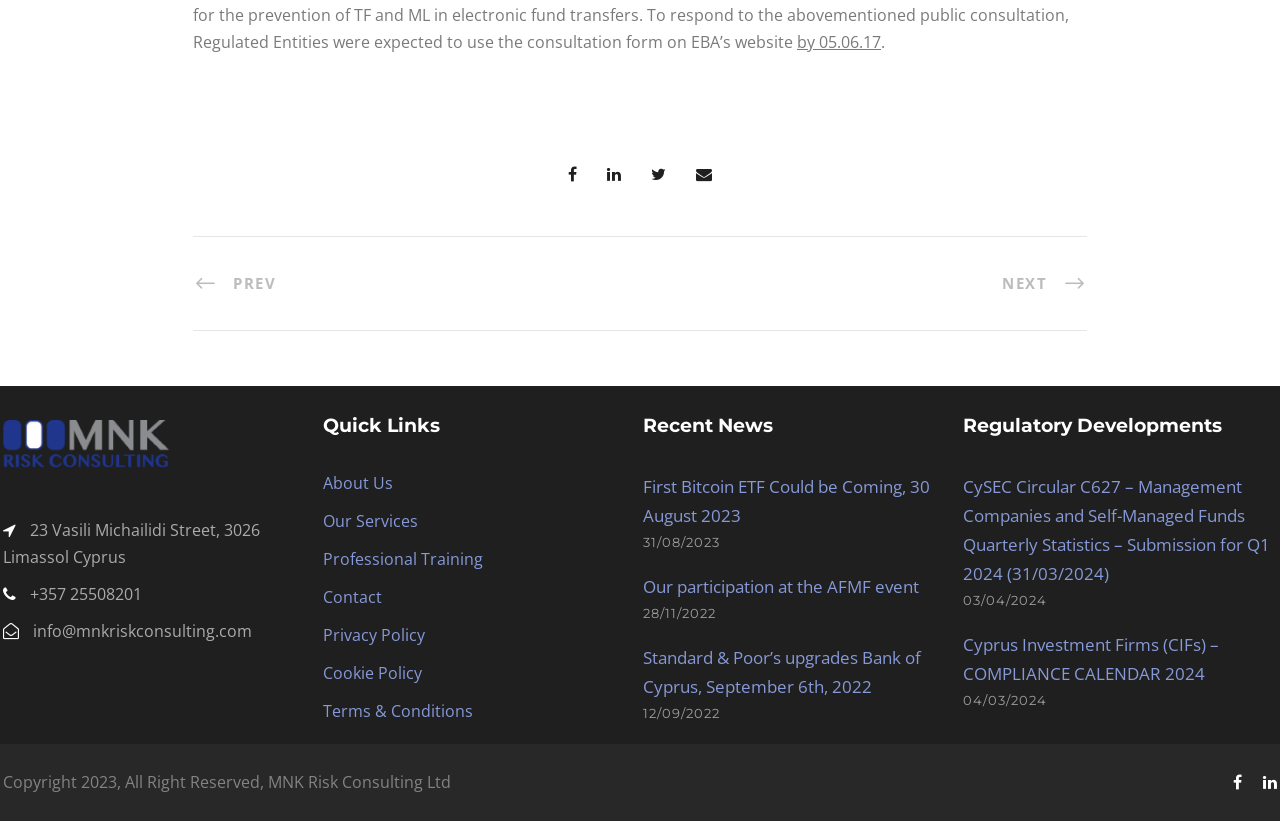Determine the bounding box coordinates of the section to be clicked to follow the instruction: "Click on the 'About Us' link". The coordinates should be given as four float numbers between 0 and 1, formatted as [left, top, right, bottom].

[0.252, 0.575, 0.307, 0.602]